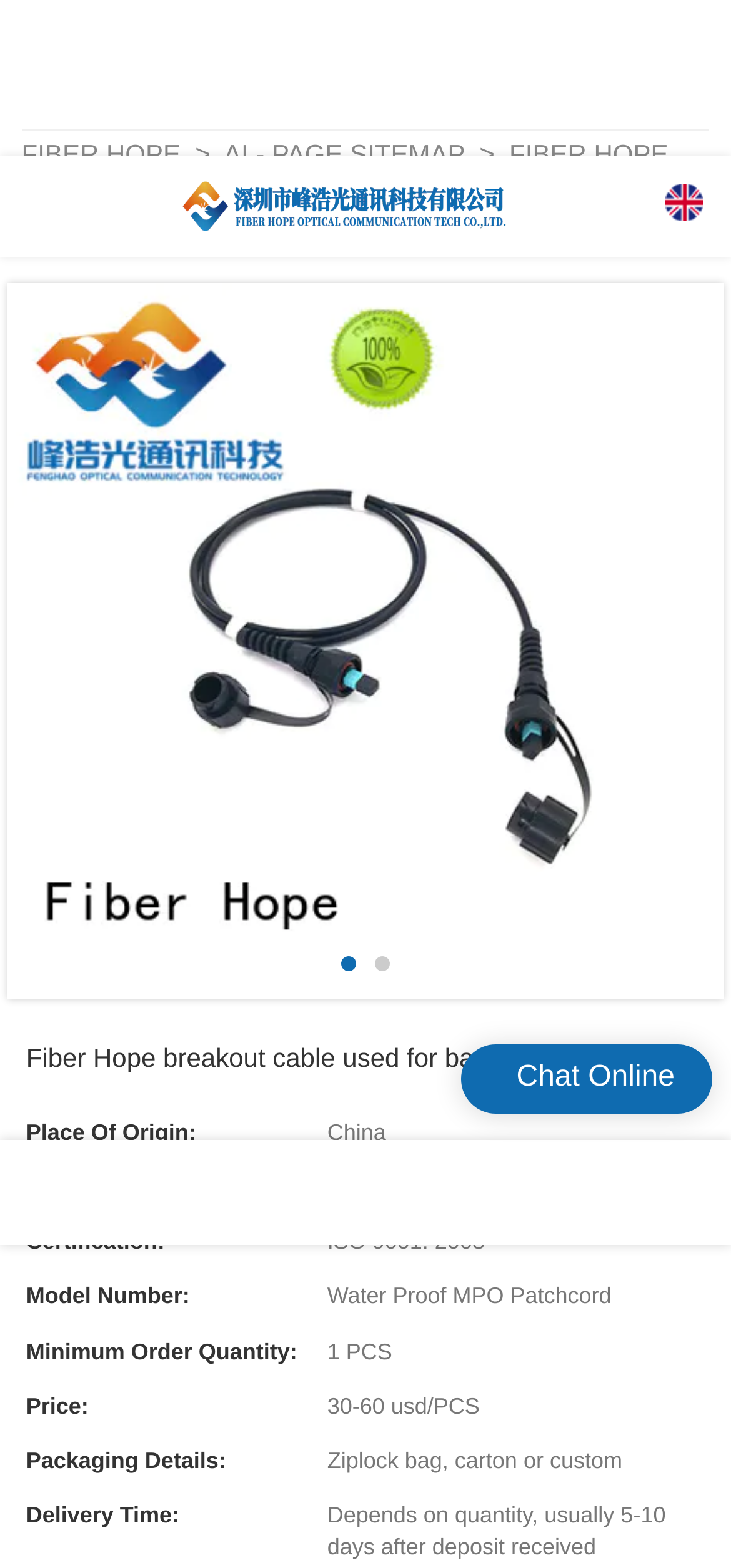Give a comprehensive overview of the webpage, including key elements.

This webpage is about Fiber Hope Optical Communication Tech Co., Ltd., a company that provides breakout cables used for basic industries. At the top of the page, there is a logo and a navigation menu with links to "FIBER HOPE" and "AI - PAGE SITEMAP". Below the navigation menu, there is a large image of a breakout cable, which takes up most of the top half of the page.

On the left side of the page, there is a heading that reads "Fiber Hope breakout cable used for basic industry". Below the heading, there are several sections of descriptive lists, each with a term and a detail. These lists provide information about the product, including its place of origin, brand name, certification, model number, minimum order quantity, price, packaging details, and delivery time.

On the right side of the page, there are four links, each with a different icon, which are likely social media links. Below these links, there is a "Chat Online" button. At the very bottom of the page, there is a row of four links, which may be related to the company's services or products.

Overall, the webpage is focused on providing detailed information about the breakout cable product, with a prominent image and descriptive lists that outline its features and specifications.